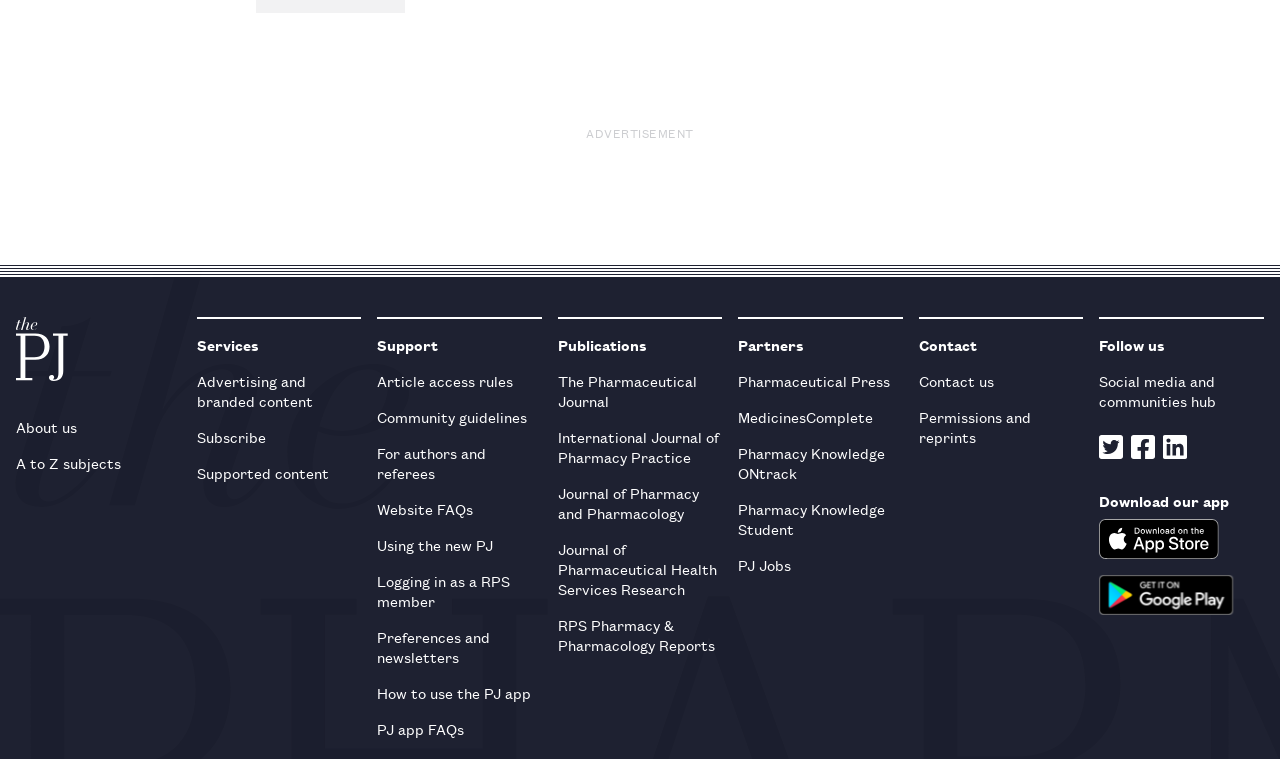Find the bounding box coordinates for the HTML element described in this sentence: "Subscribe". Provide the coordinates as four float numbers between 0 and 1, in the format [left, top, right, bottom].

[0.154, 0.552, 0.282, 0.599]